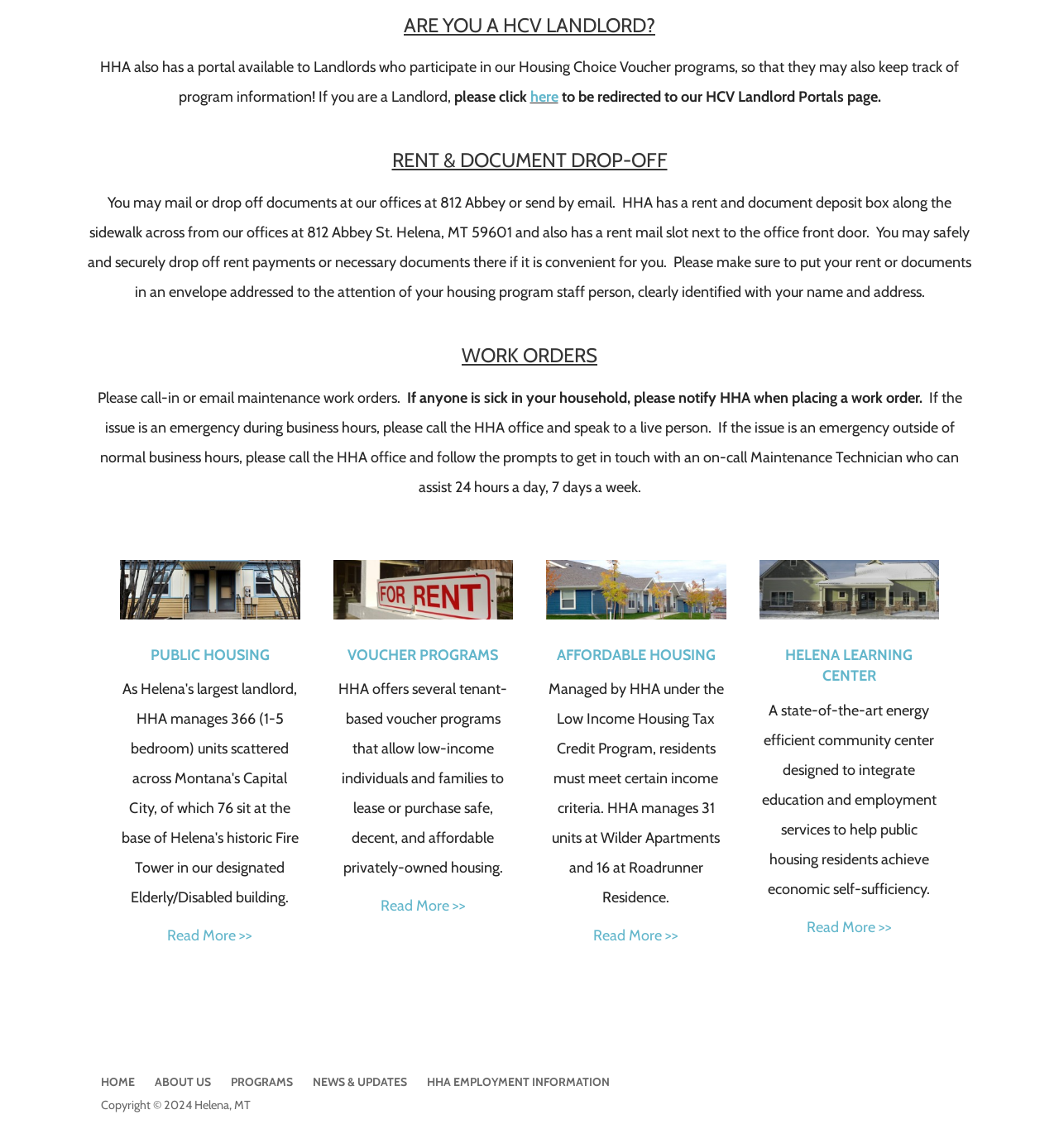Based on what you see in the screenshot, provide a thorough answer to this question: What is the Helena Learning Center designed to do?

According to the webpage, the Helena Learning Center is a state-of-the-art energy efficient community center designed to integrate education and employment services to help public housing residents achieve economic self-sufficiency.